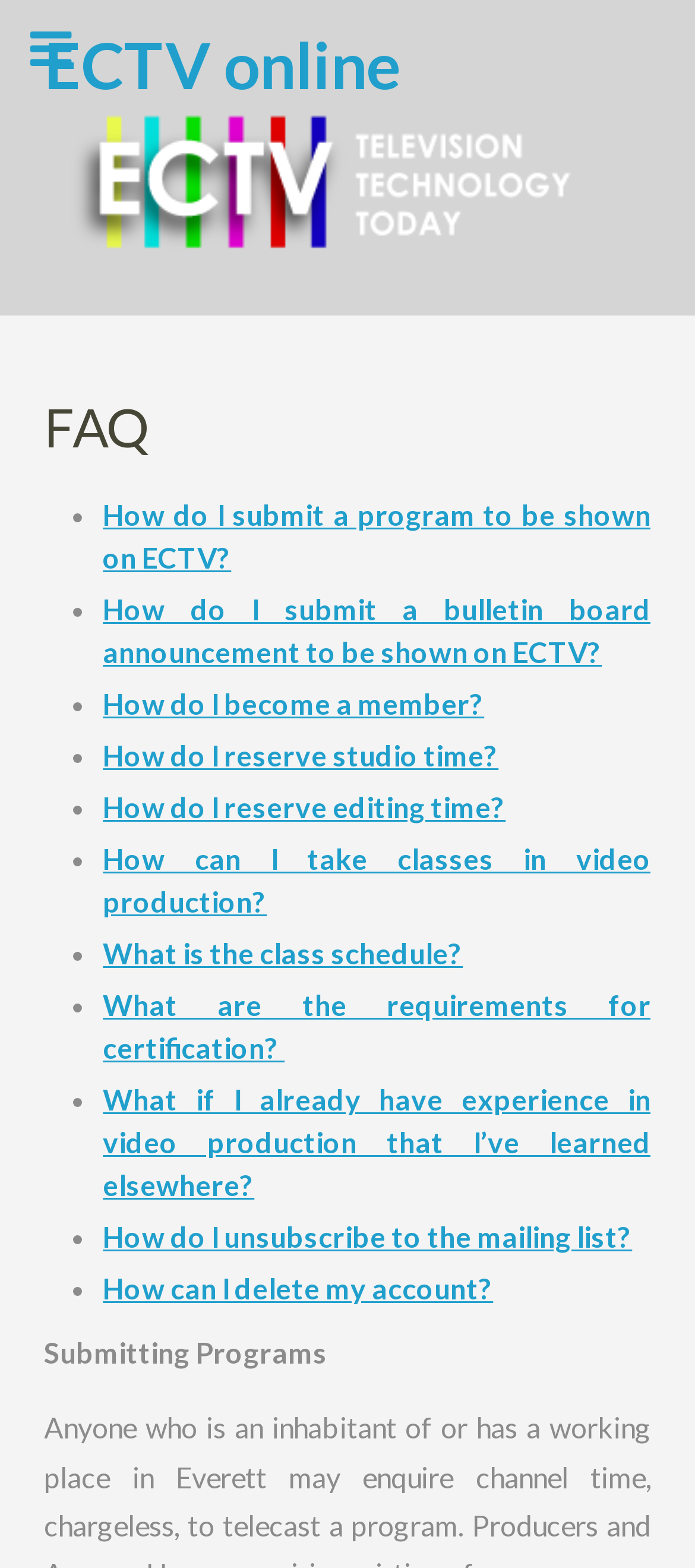Bounding box coordinates are specified in the format (top-left x, top-left y, bottom-right x, bottom-right y). All values are floating point numbers bounded between 0 and 1. Please provide the bounding box coordinate of the region this sentence describes: What is the class schedule?

[0.148, 0.597, 0.666, 0.619]